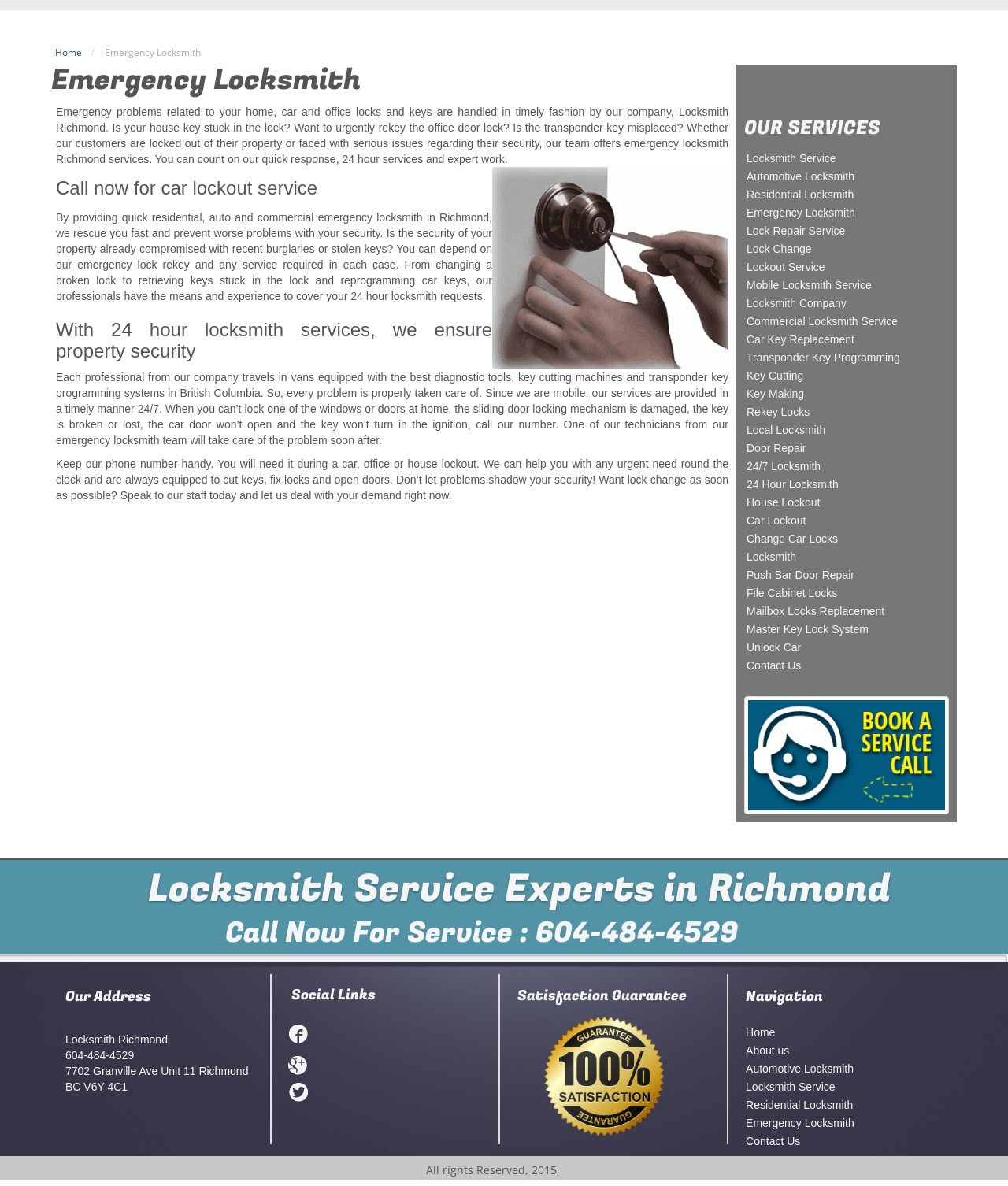Using the provided description: "Car Key Replacement", find the bounding box coordinates of the corresponding UI element. The output should be four float numbers between 0 and 1, in the format [left, top, right, bottom].

[0.738, 0.277, 0.941, 0.295]